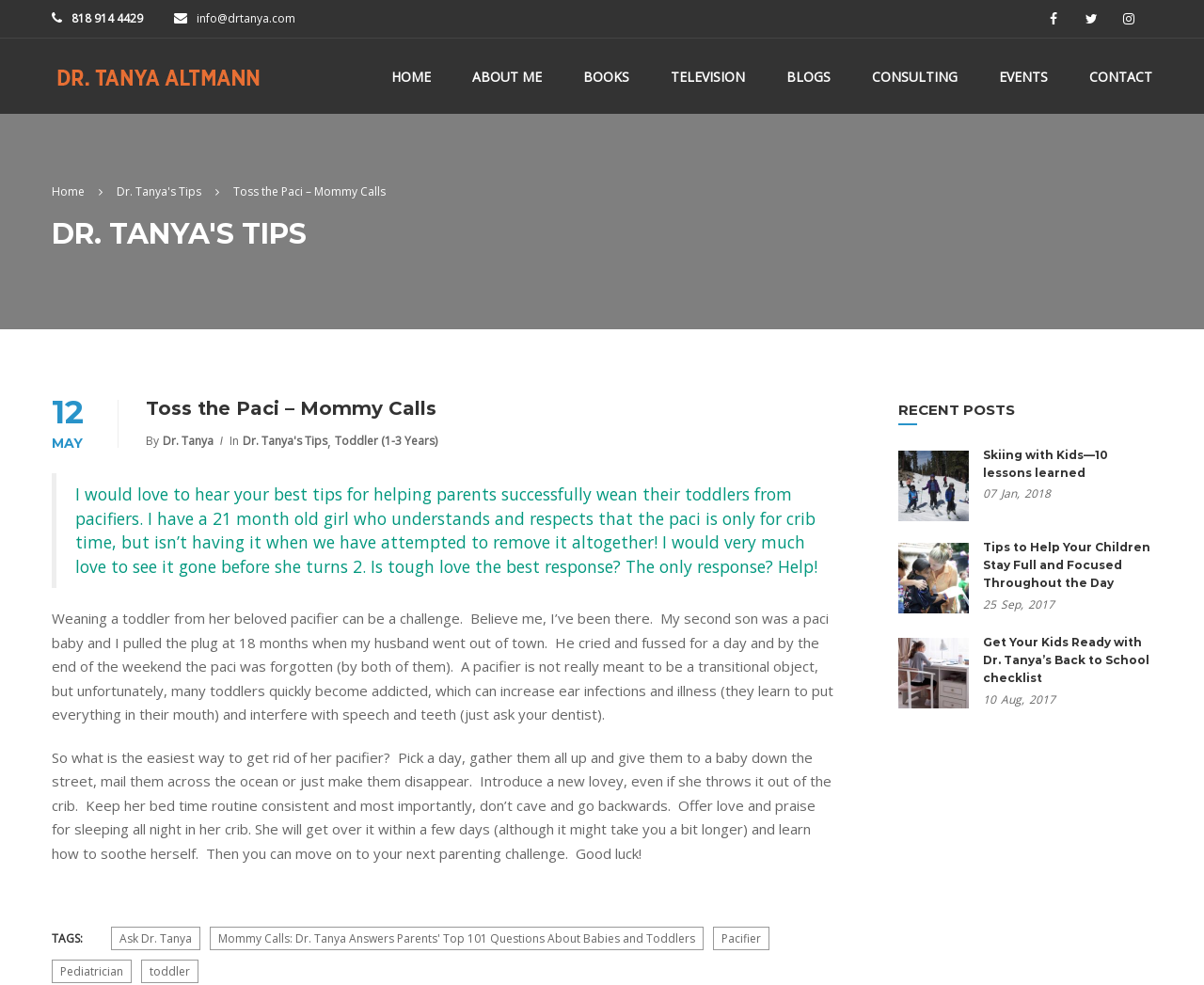What is the date of the first recent post?
Provide a fully detailed and comprehensive answer to the question.

The date of the first recent post can be found next to the title 'Skiing with Kids—10 lessons learned'. The date is listed as '07 Jan, 2018'.